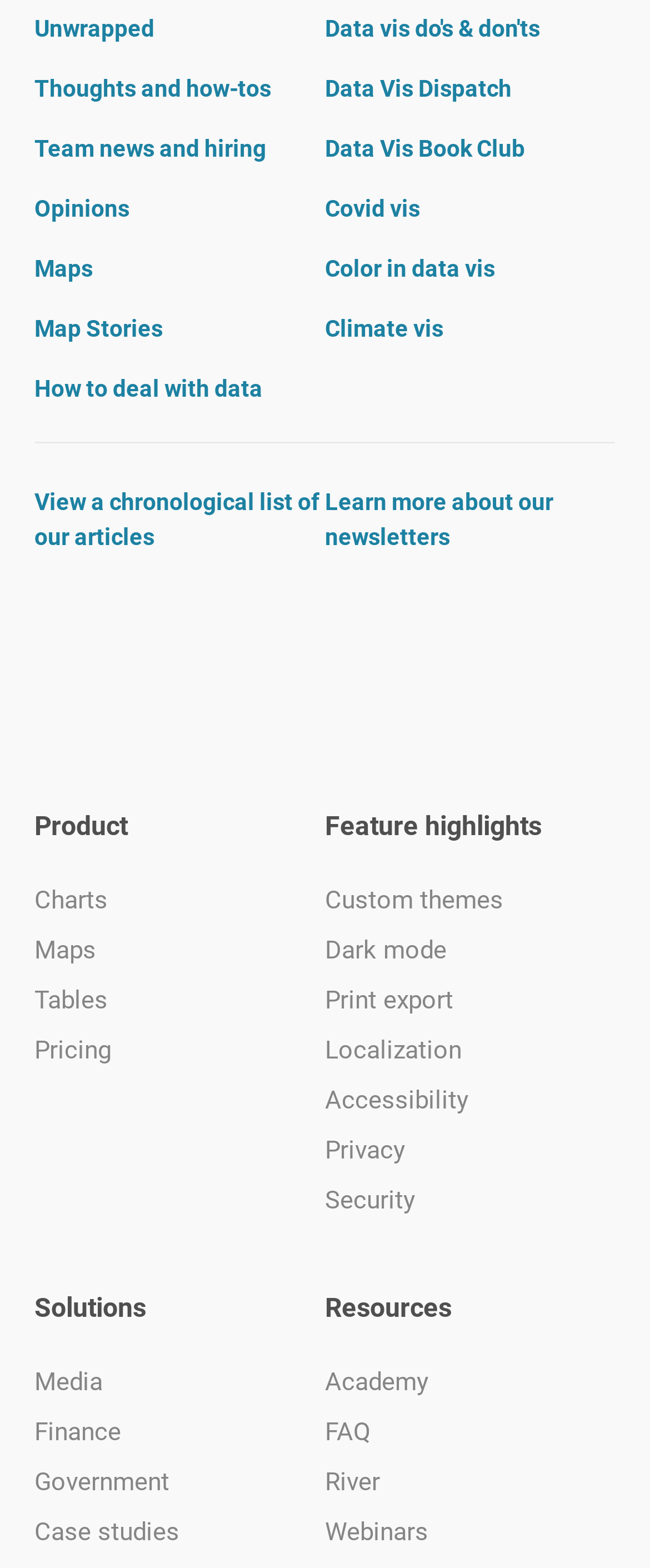Determine the bounding box for the UI element as described: "Custom themes". The coordinates should be represented as four float numbers between 0 and 1, formatted as [left, top, right, bottom].

[0.5, 0.558, 0.947, 0.59]